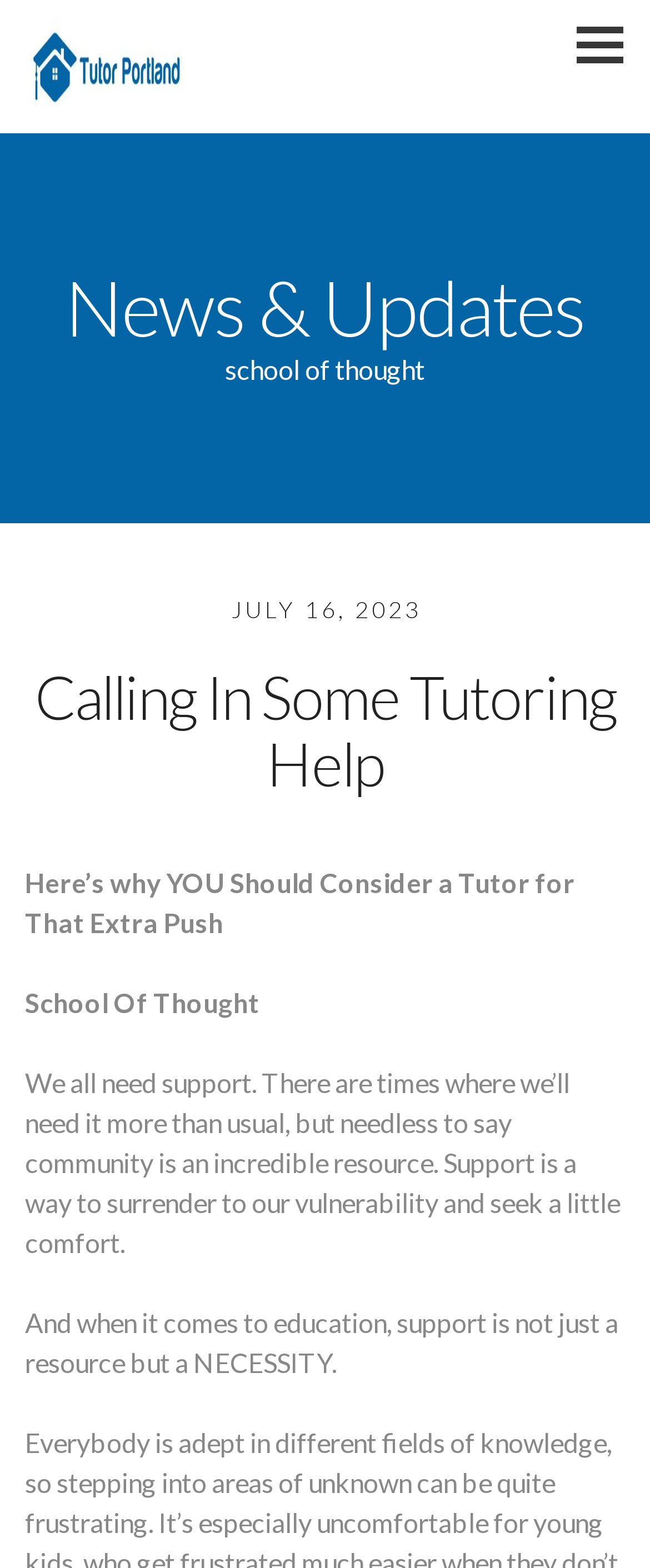Locate the bounding box coordinates of the area to click to fulfill this instruction: "Listen to the 'Podcast'". The bounding box should be presented as four float numbers between 0 and 1, in the order [left, top, right, bottom].

[0.041, 0.36, 0.174, 0.378]